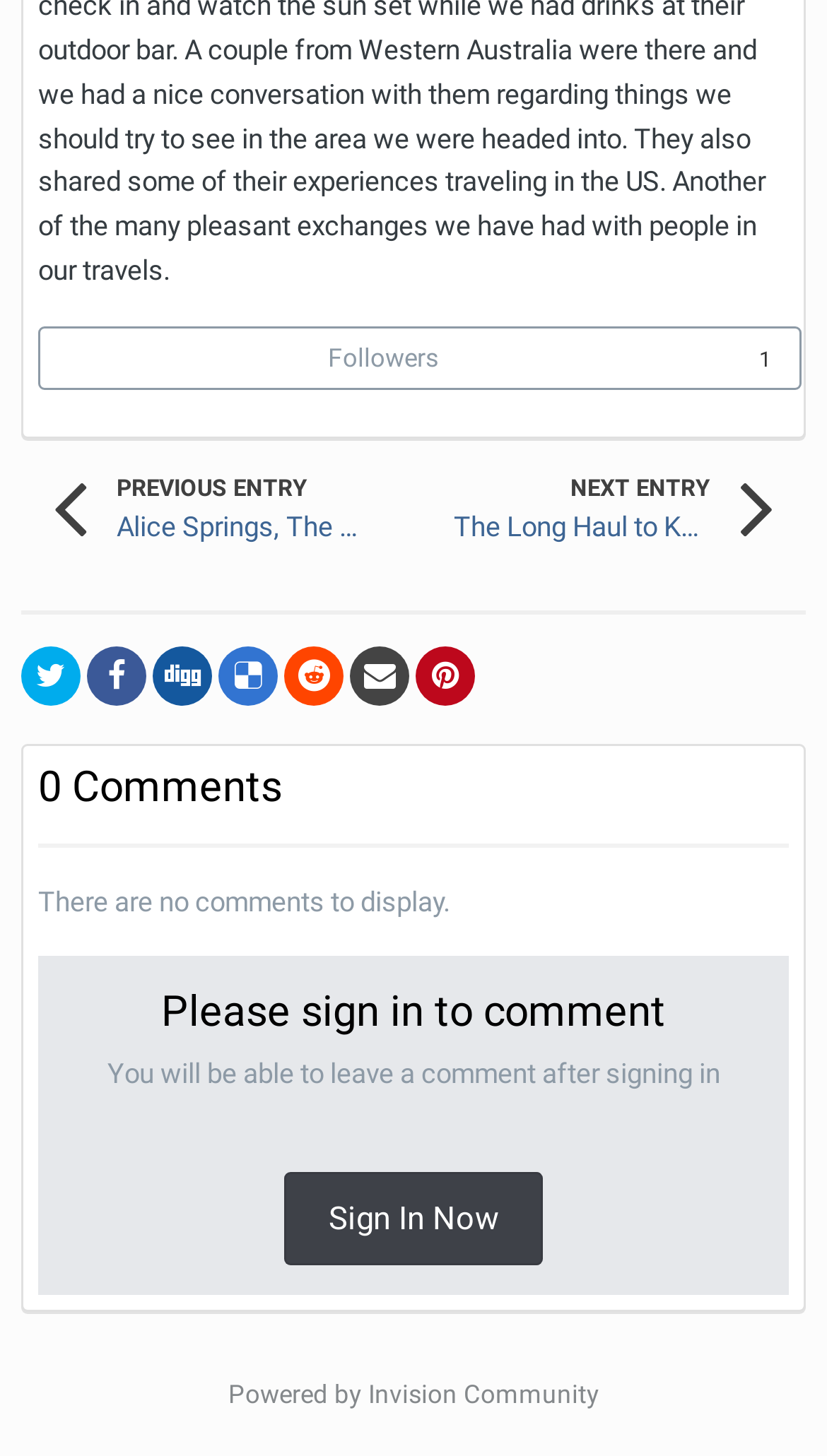Determine the bounding box coordinates for the region that must be clicked to execute the following instruction: "Sign in now".

[0.344, 0.805, 0.656, 0.87]